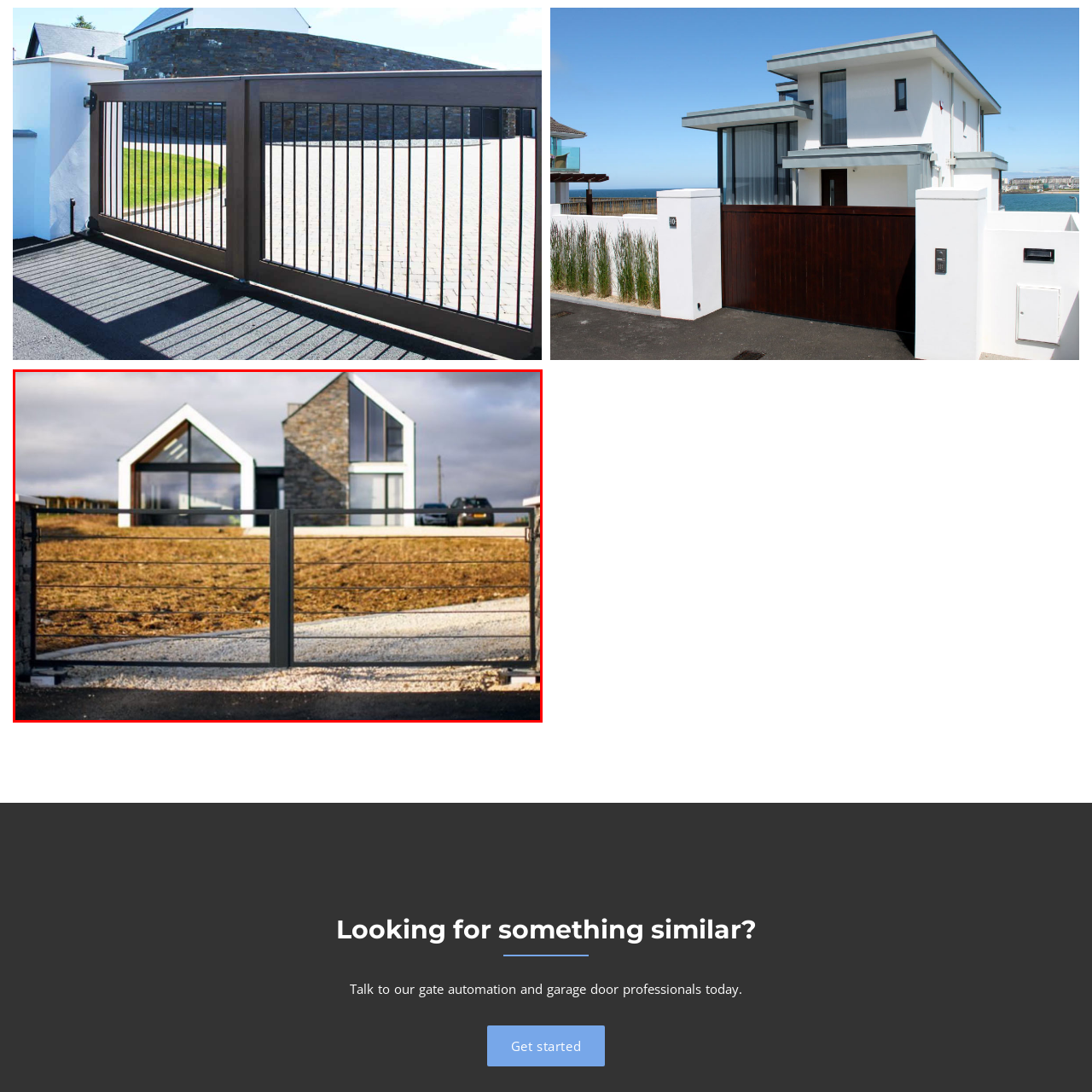What type of windows are used in the modern house? Focus on the image highlighted by the red bounding box and respond with a single word or a brief phrase.

Large glass windows